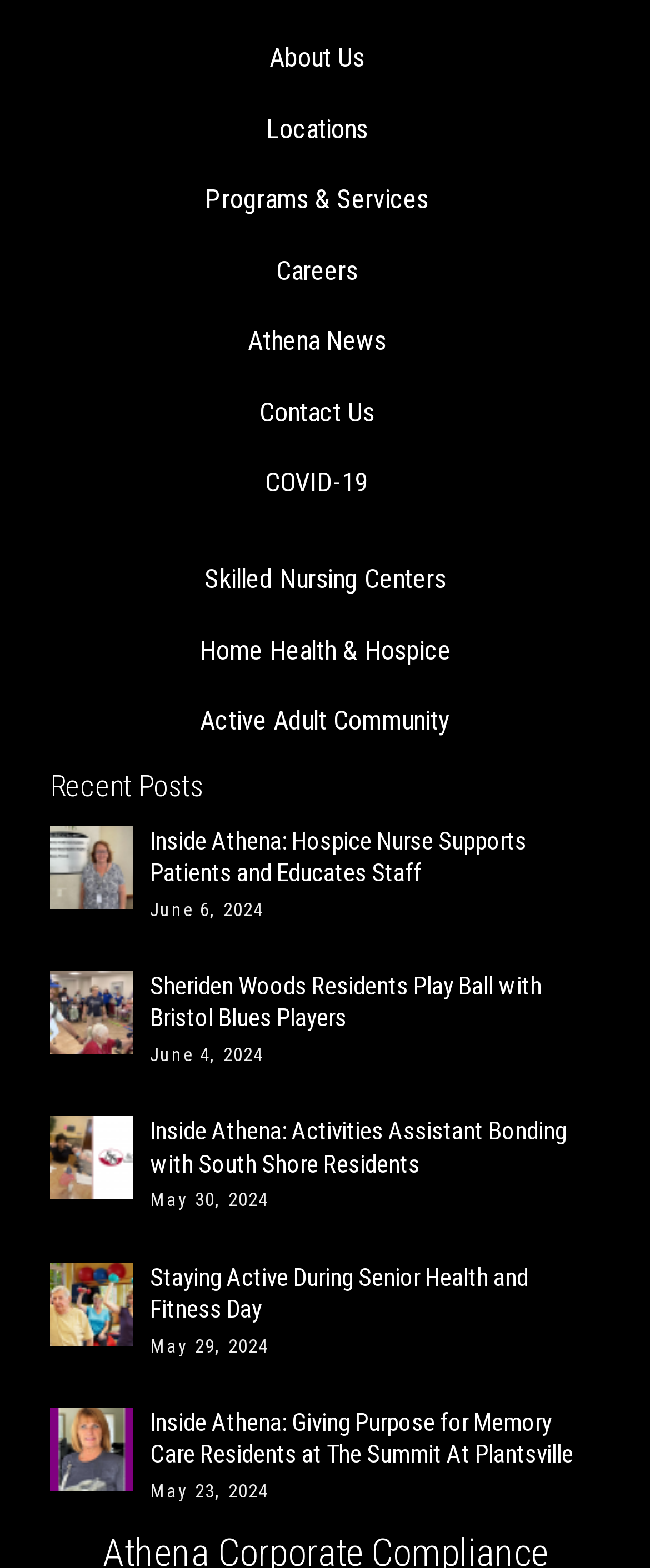Could you specify the bounding box coordinates for the clickable section to complete the following instruction: "explore Active Adult Community page"?

[0.308, 0.45, 0.692, 0.47]